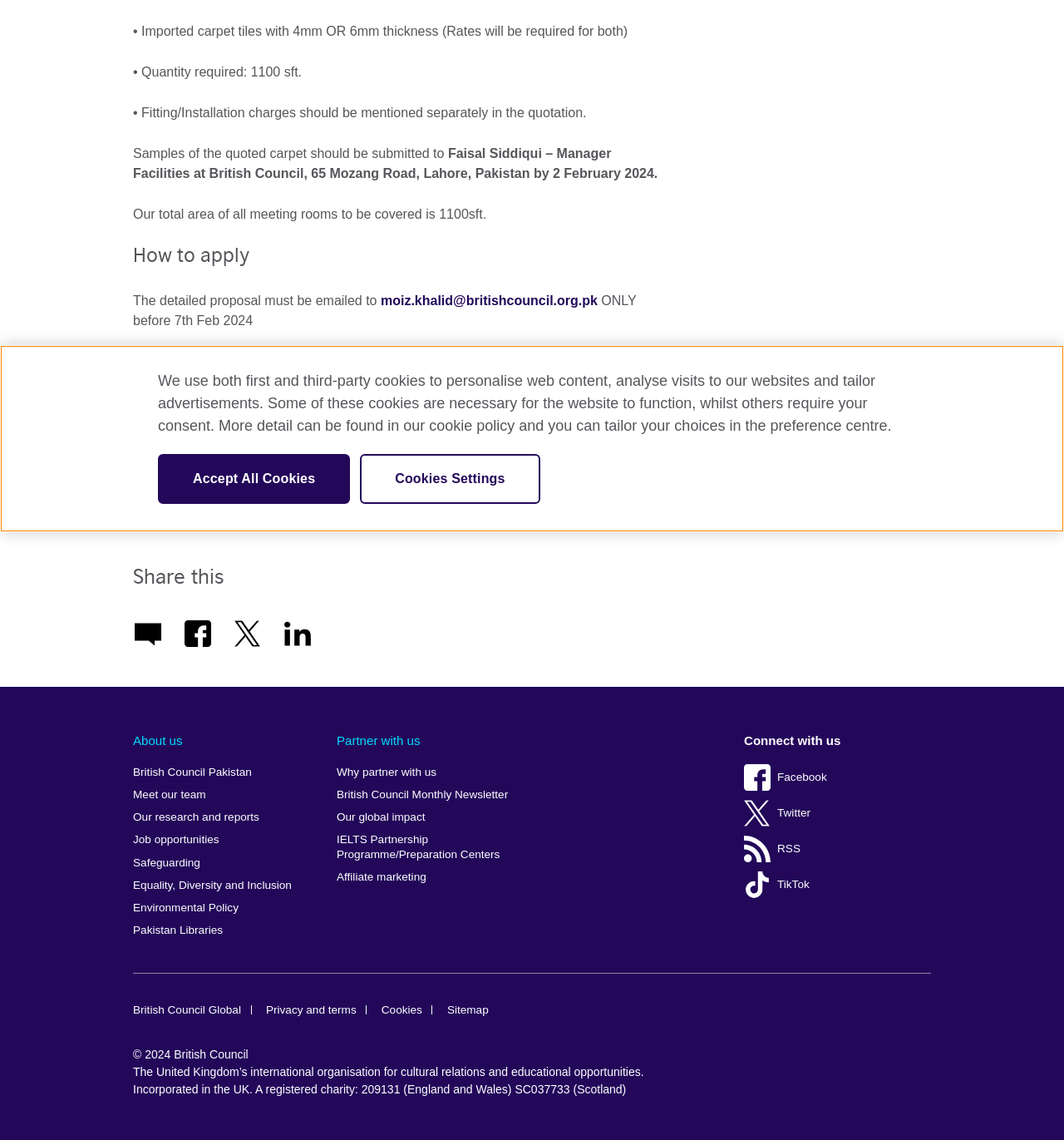Identify the bounding box for the element characterized by the following description: "Safeguarding".

[0.125, 0.747, 0.301, 0.767]